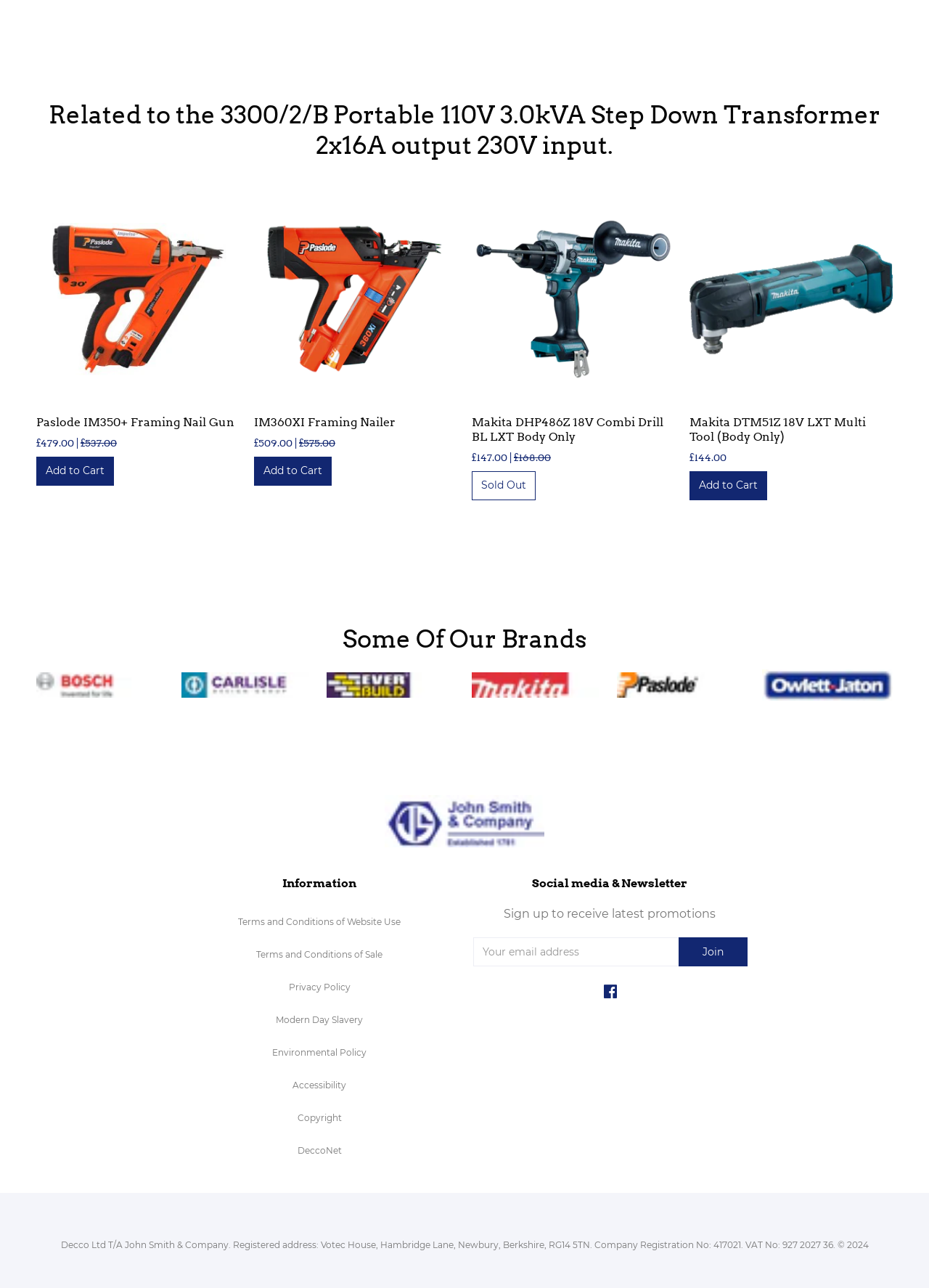Given the element description name="add" value="Add to Cart", specify the bounding box coordinates of the corresponding UI element in the format (top-left x, top-left y, bottom-right x, bottom-right y). All values must be between 0 and 1.

[0.039, 0.355, 0.123, 0.377]